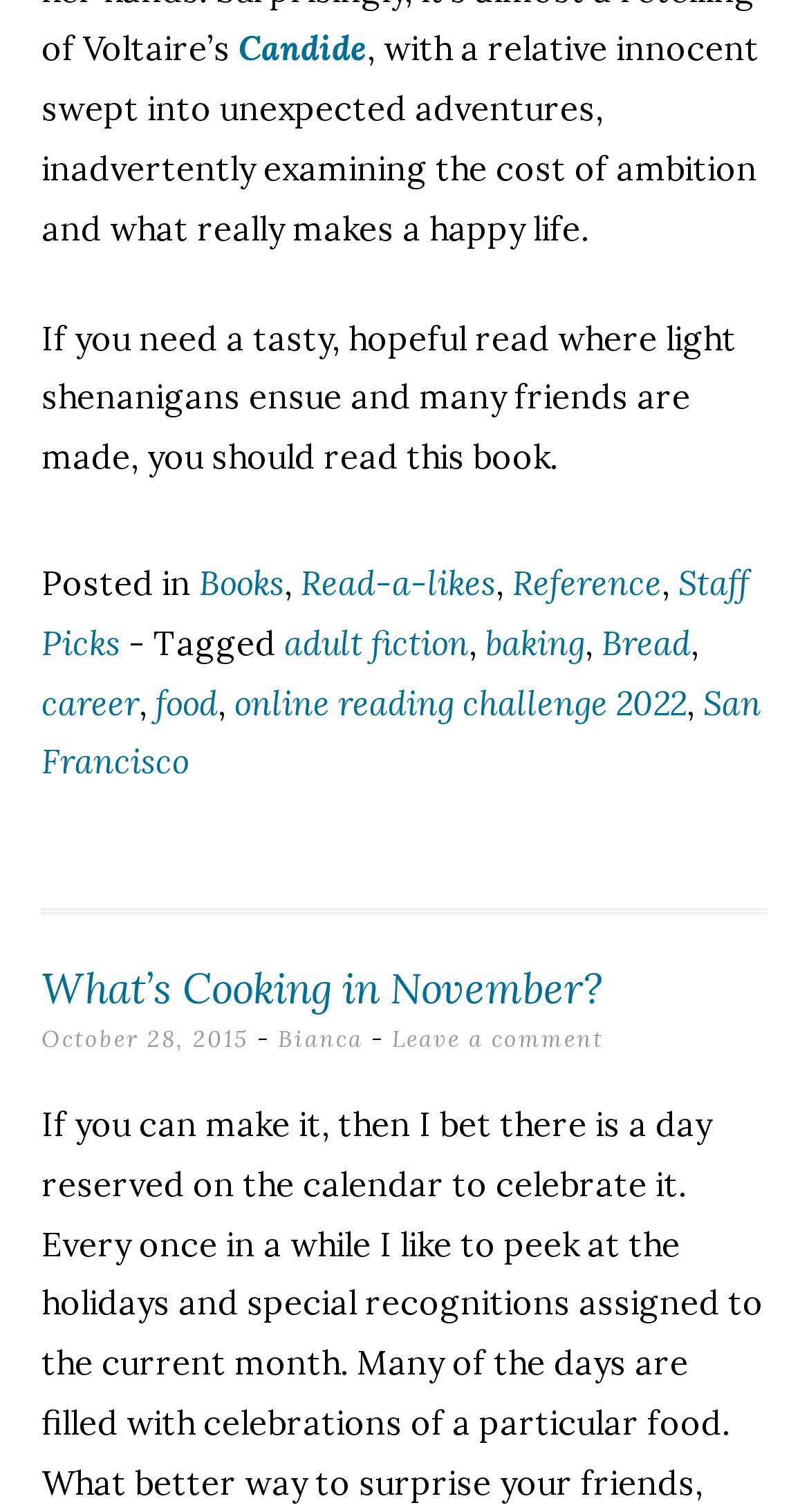Based on the element description, predict the bounding box coordinates (top-left x, top-left y, bottom-right x, bottom-right y) for the UI element in the screenshot: online reading challenge 2022

[0.29, 0.451, 0.849, 0.478]